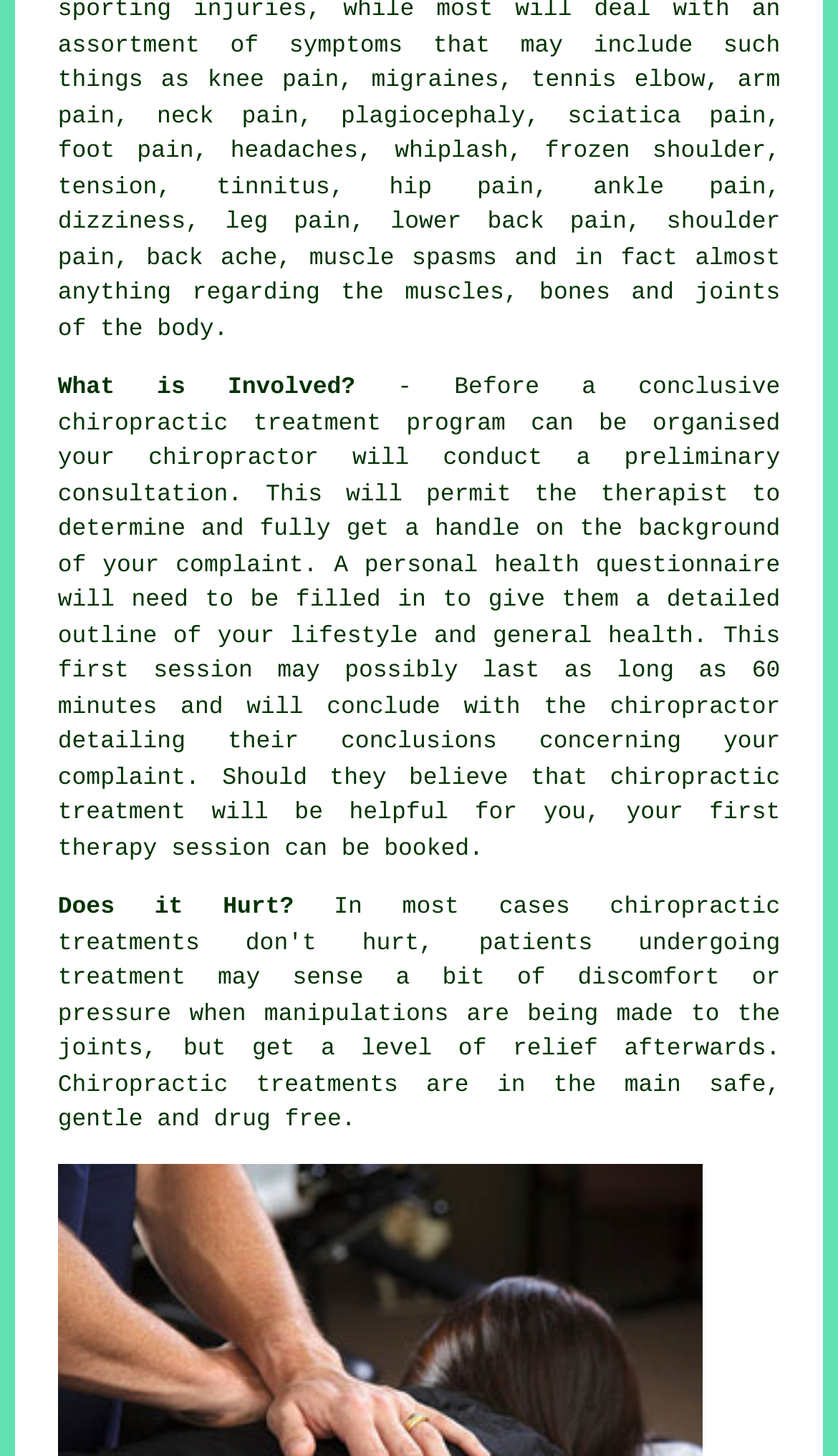Find the bounding box coordinates for the element described here: "Does it Hurt?".

[0.069, 0.616, 0.351, 0.633]